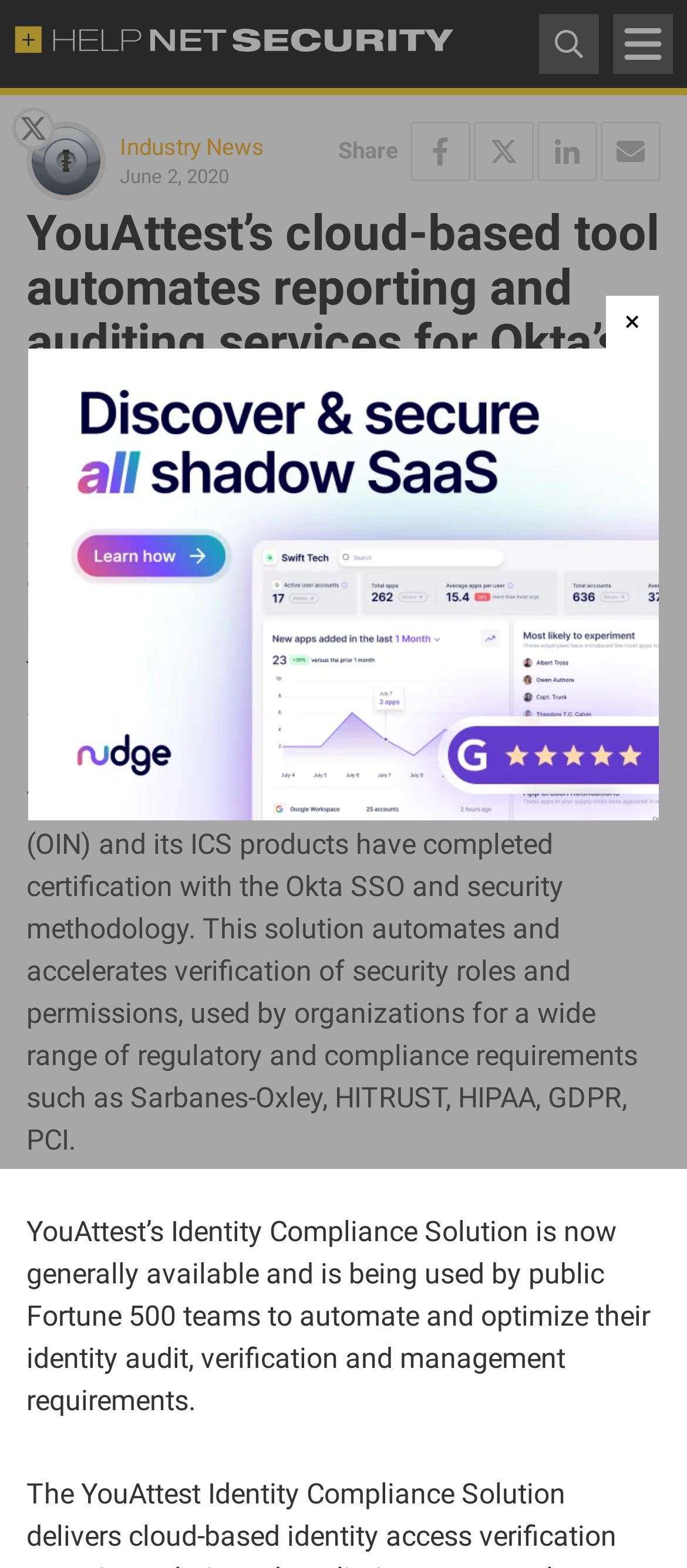Locate the bounding box coordinates of the area to click to fulfill this instruction: "Share on Facebook". The bounding box should be presented as four float numbers between 0 and 1, in the order [left, top, right, bottom].

[0.597, 0.077, 0.685, 0.116]